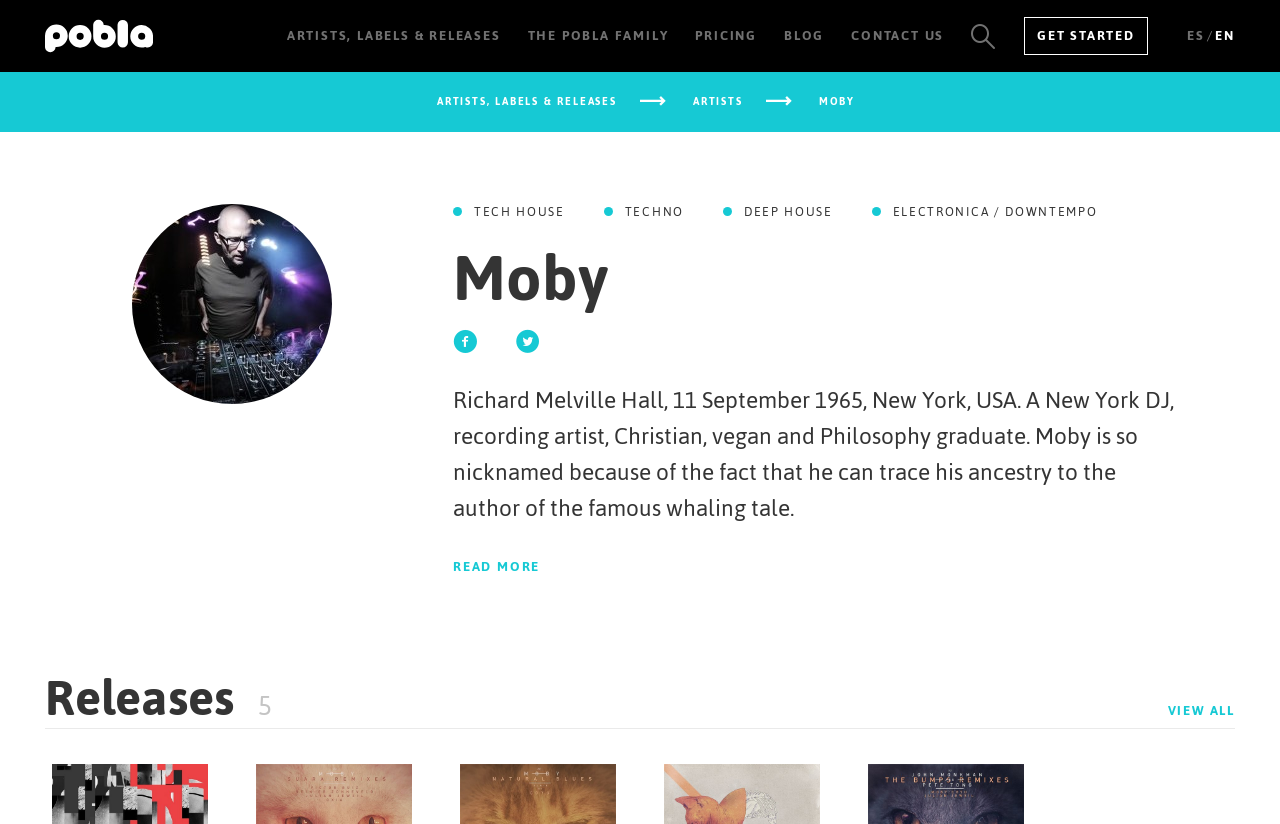Identify the bounding box coordinates for the region of the element that should be clicked to carry out the instruction: "Switch to English language". The bounding box coordinates should be four float numbers between 0 and 1, i.e., [left, top, right, bottom].

[0.95, 0.0, 0.965, 0.087]